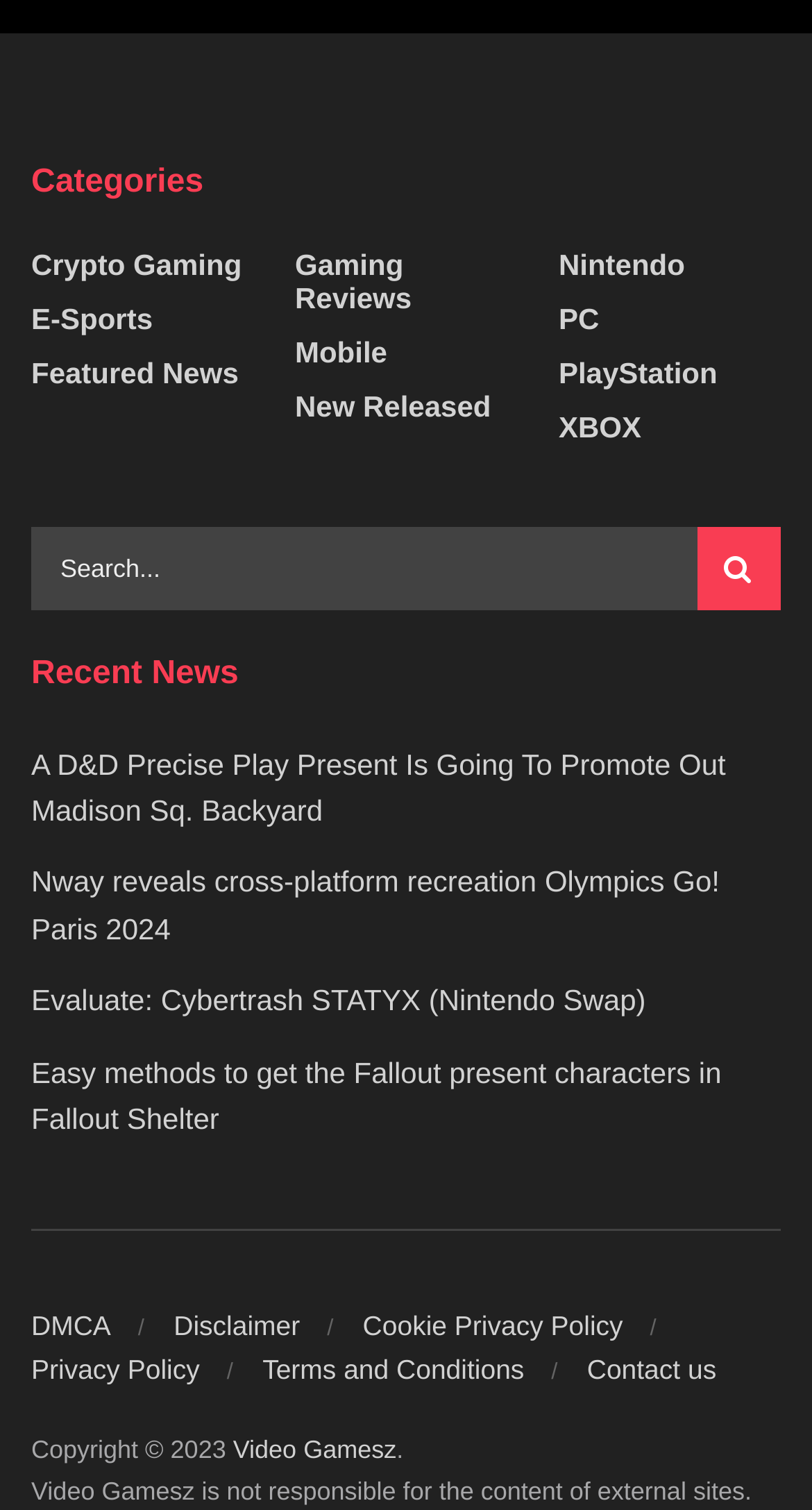Find the bounding box coordinates of the clickable area required to complete the following action: "View the non-AMP version of the website".

None